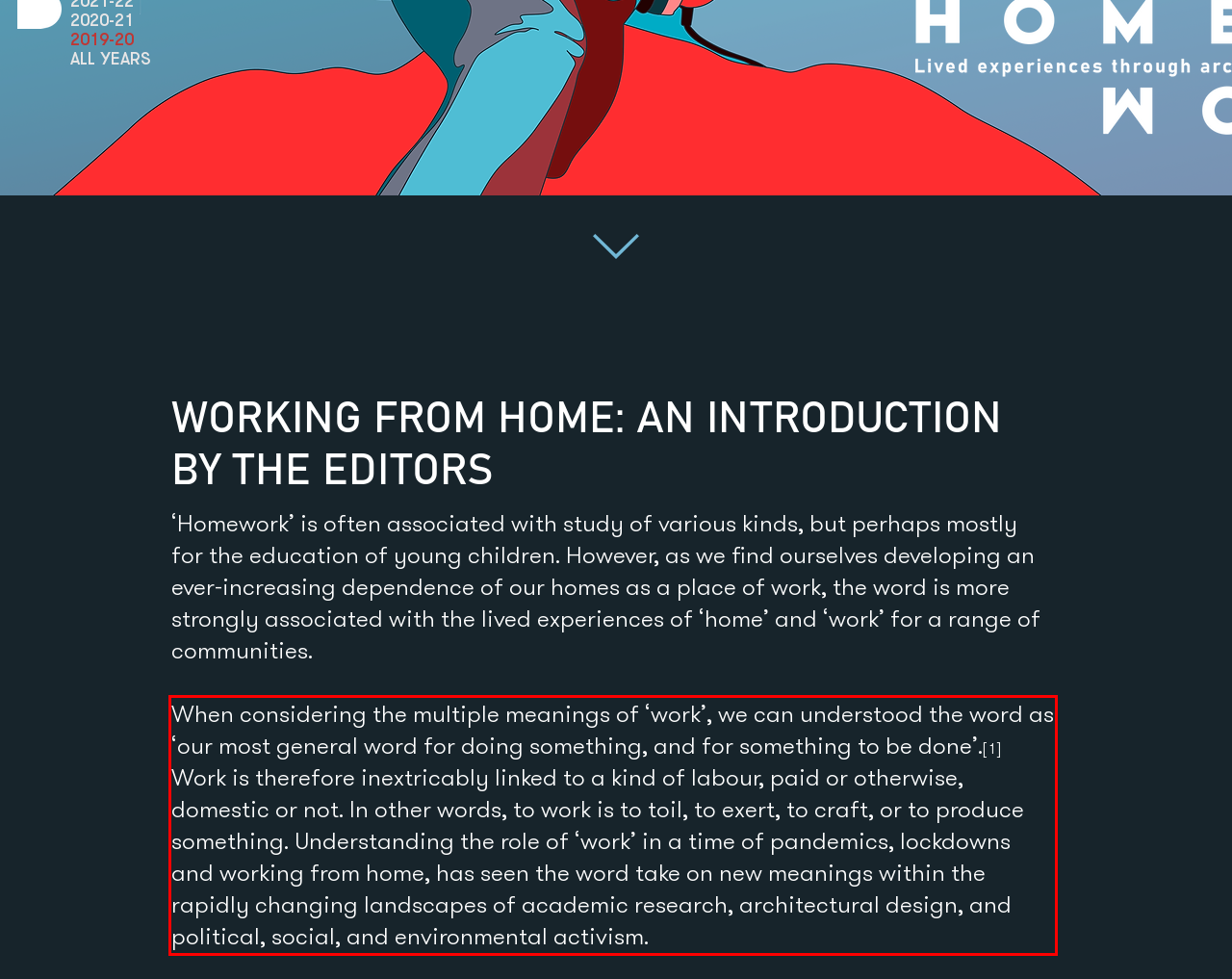You are provided with a screenshot of a webpage containing a red bounding box. Please extract the text enclosed by this red bounding box.

When considering the multiple meanings of ‘work’, we can understood the word as ‘our most general word for doing something, and for something to be done’.[1] Work is therefore inextricably linked to a kind of labour, paid or otherwise, domestic or not. In other words, to work is to toil, to exert, to craft, or to produce something. Understanding the role of ‘work’ in a time of pandemics, lockdowns and working from home, has seen the word take on new meanings within the rapidly changing landscapes of academic research, architectural design, and political, social, and environmental activism.